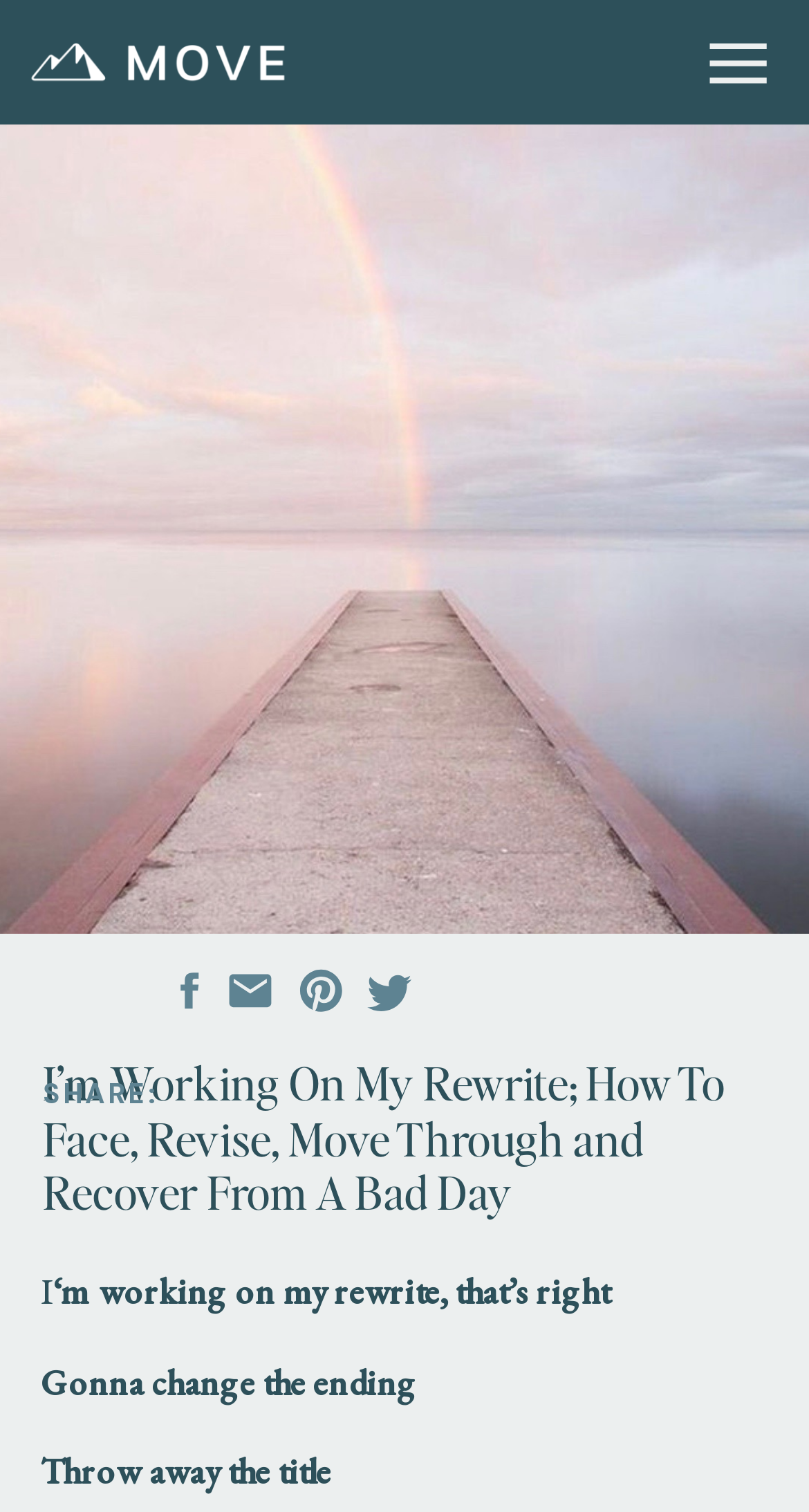What is the text above the 'SHARE:' label?
Give a one-word or short-phrase answer derived from the screenshot.

I’m Working On My Rewrite; How To Face, Revise, Move Through and Recover From A Bad Day